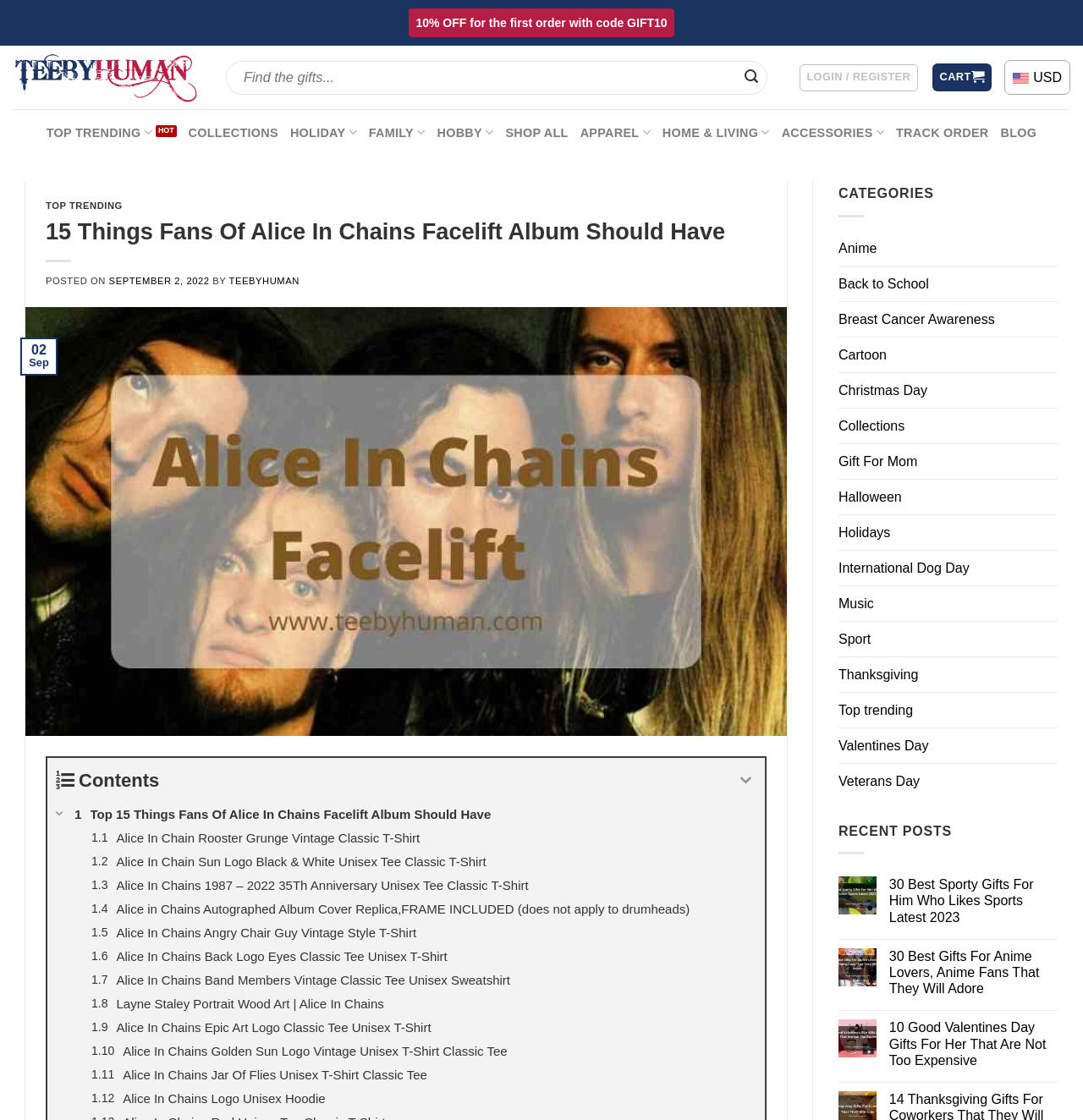Respond to the question below with a single word or phrase: How many categories are listed?

19